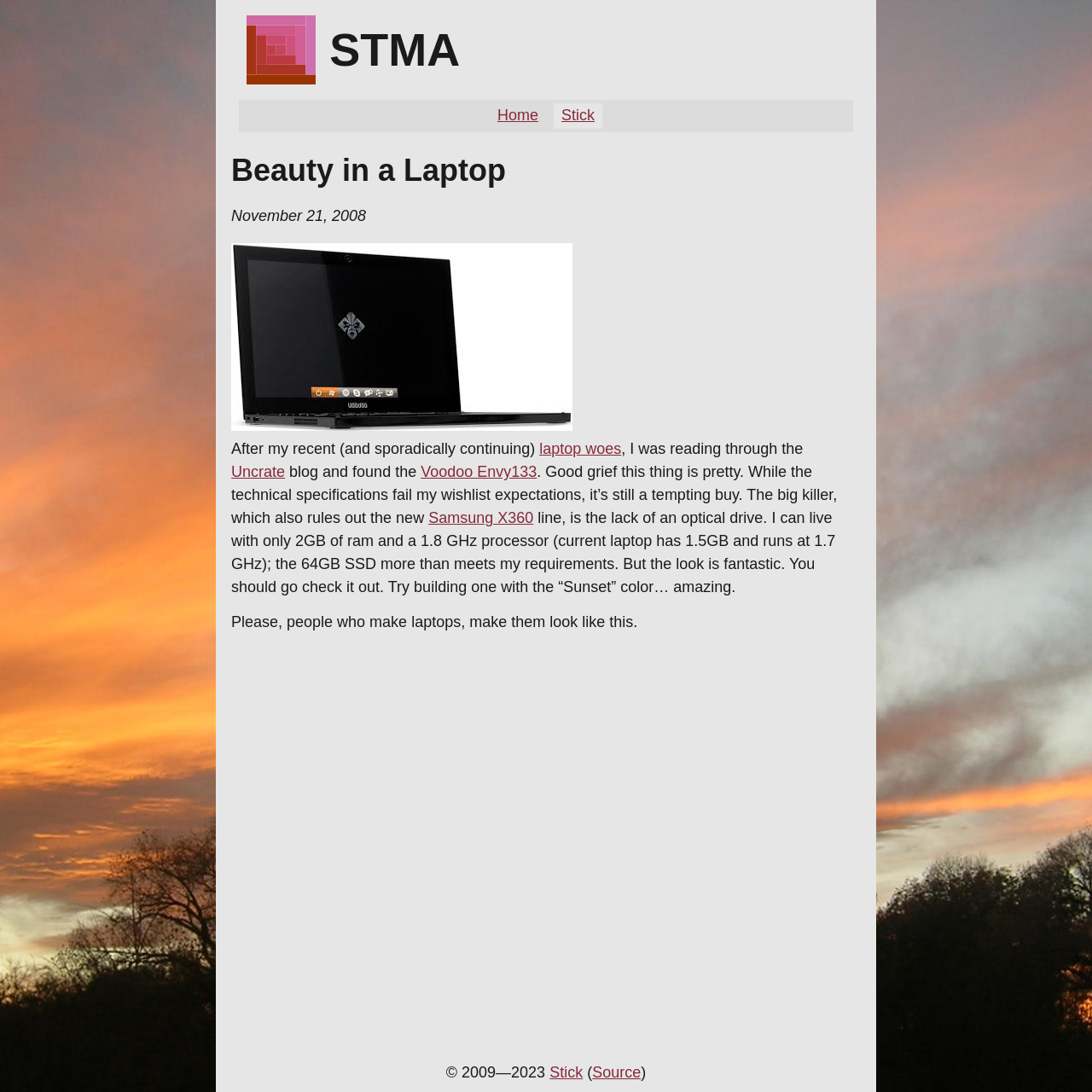Generate an in-depth caption that captures all aspects of the webpage.

This webpage is about a blog post titled "Beauty in a Laptop" by the author "STMA". At the top, there is a heading with the title "STMA" and two links, "Home" and "Stick", positioned side by side. Below the heading, there is a main section that takes up most of the page. 

In the main section, there is a subheading "Beauty in a Laptop" followed by a timestamp "November 21, 2008". Below the timestamp, there is an article with several paragraphs of text. The text discusses the author's experience with laptops, mentioning their recent laptop woes and their discovery of the Voodoo Envy133 laptop on the Uncrate blog. The author expresses admiration for the laptop's design, despite its technical specifications not meeting their expectations. 

The article also mentions the Samsung X360 laptop and the lack of an optical drive as a major drawback. The text is interspersed with links to the mentioned laptops and blogs. At the end of the article, there is a call to action, urging laptop manufacturers to design laptops that look like the Voodoo Envy133.

At the bottom of the page, there is a footer section with copyright information "© 2009—2023" and three links: "Stick", "Source", and a closing parenthesis.